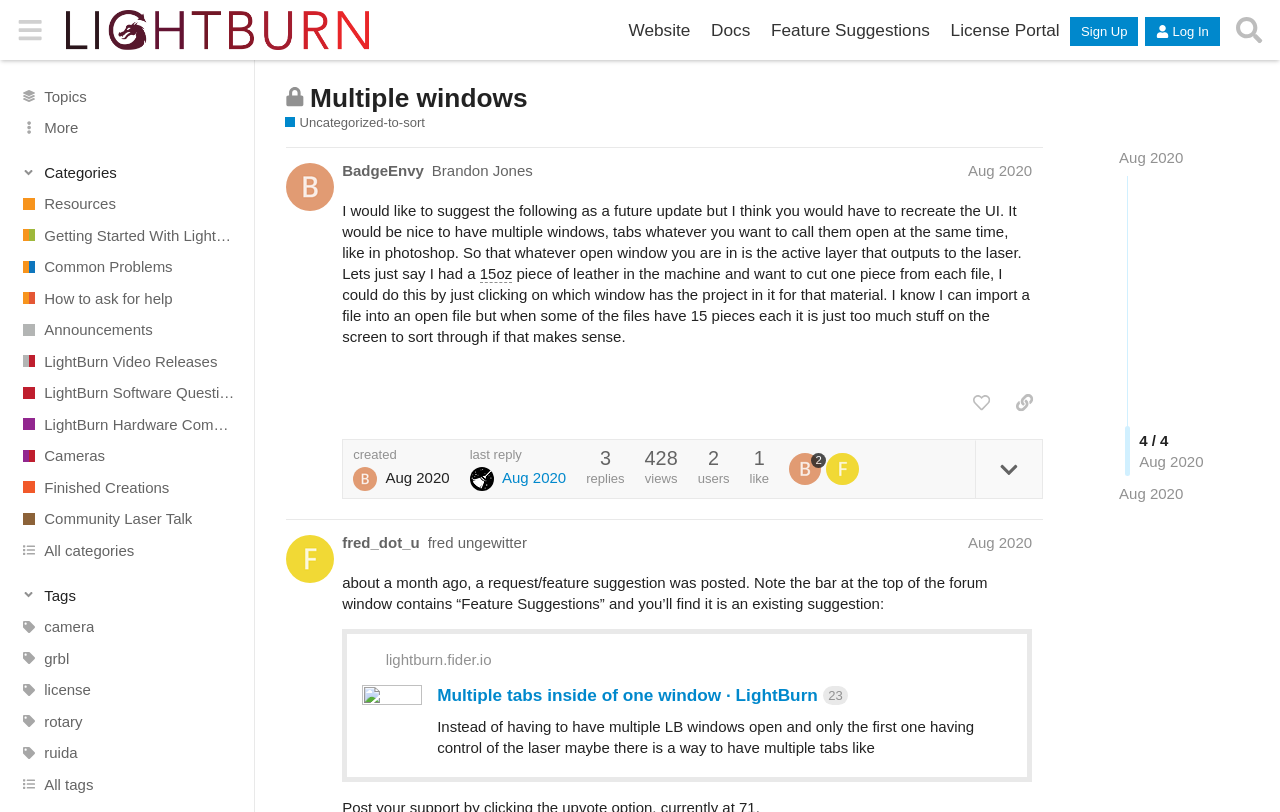Give a one-word or one-phrase response to the question: 
How many replies are there to the post?

428